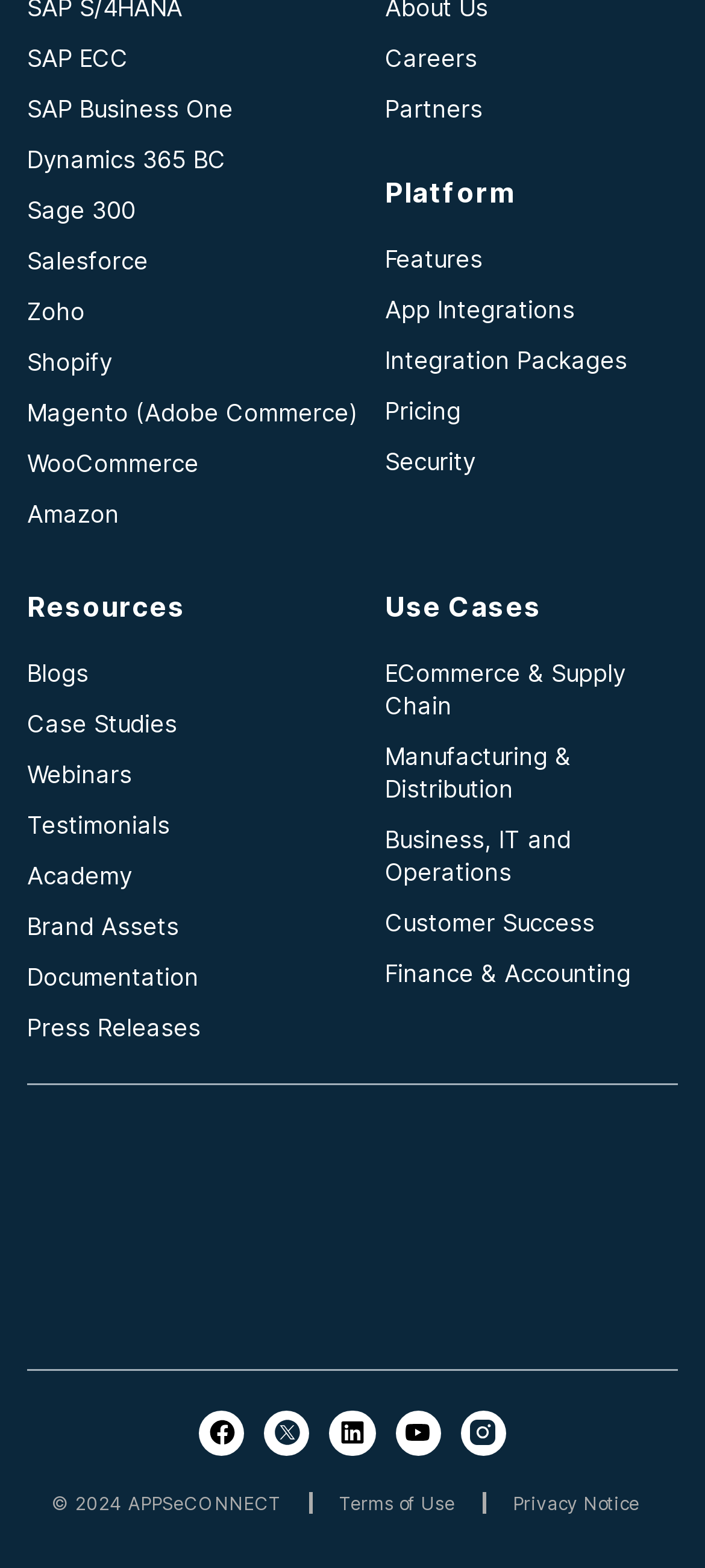Identify the bounding box coordinates for the region of the element that should be clicked to carry out the instruction: "Check Terms of Use". The bounding box coordinates should be four float numbers between 0 and 1, i.e., [left, top, right, bottom].

[0.481, 0.952, 0.645, 0.965]